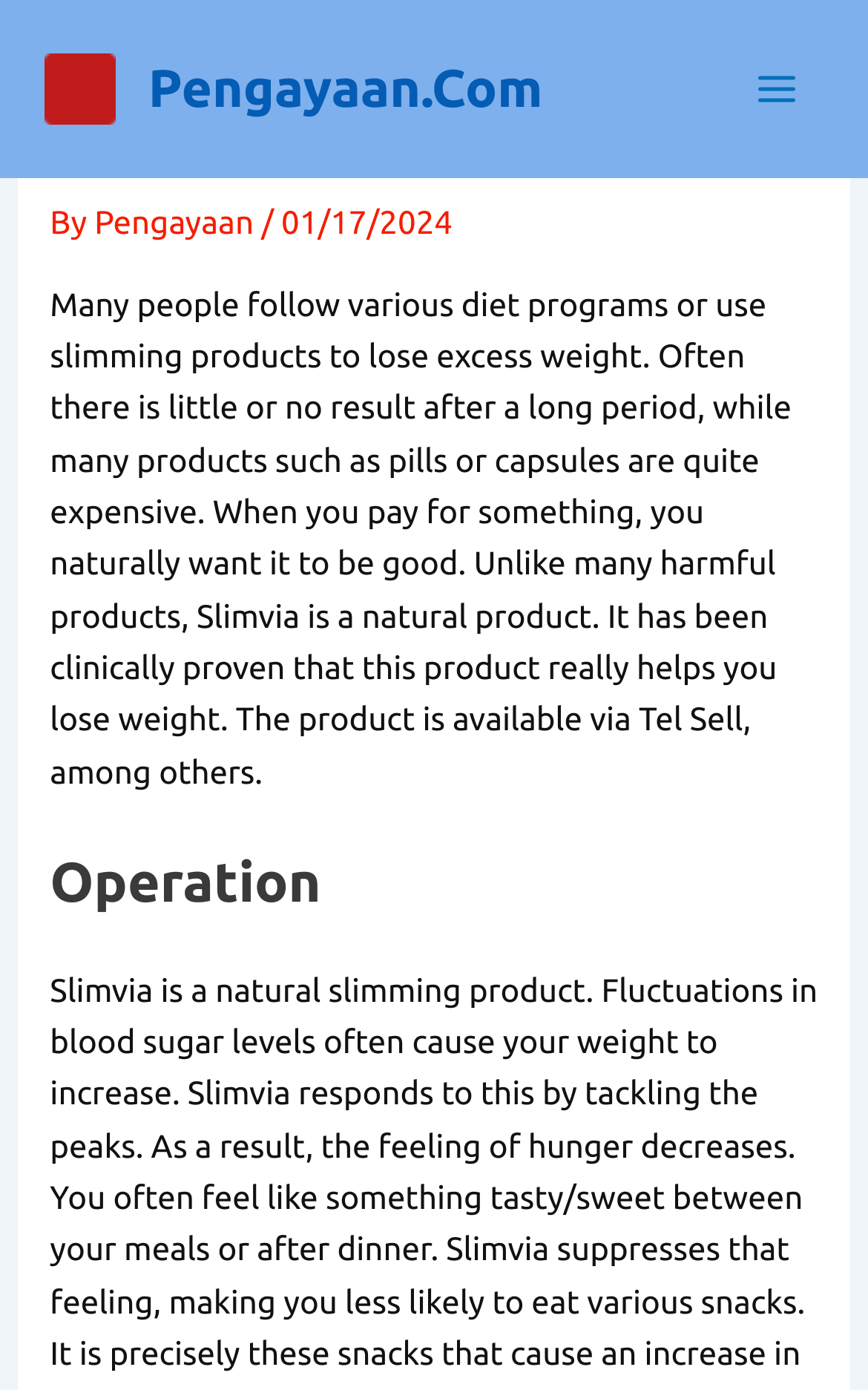Please identify and generate the text content of the webpage's main heading.

Lose weight with Slimvia